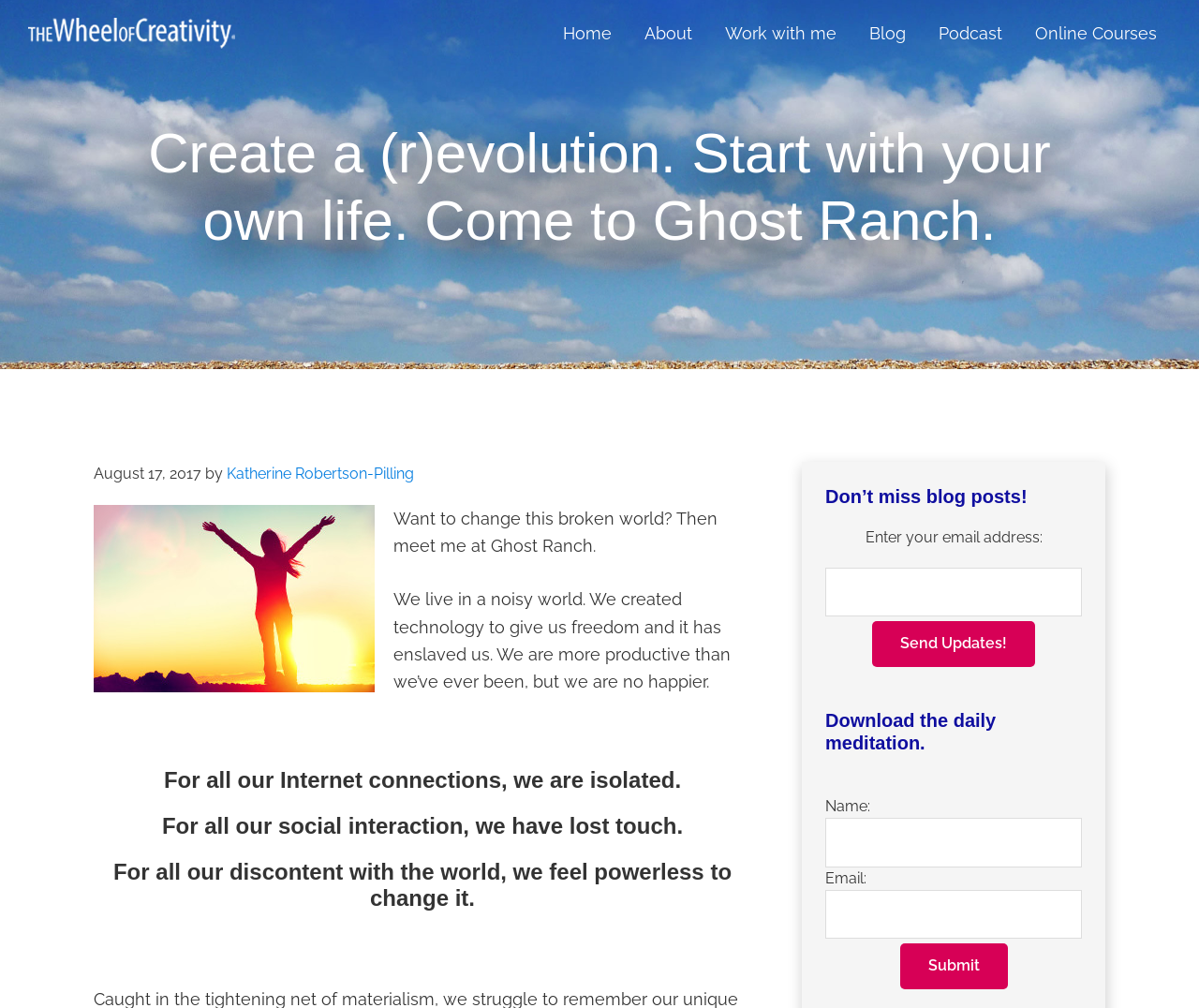Can you find the bounding box coordinates for the element that needs to be clicked to execute this instruction: "Download the daily meditation"? The coordinates should be given as four float numbers between 0 and 1, i.e., [left, top, right, bottom].

[0.688, 0.703, 0.902, 0.748]